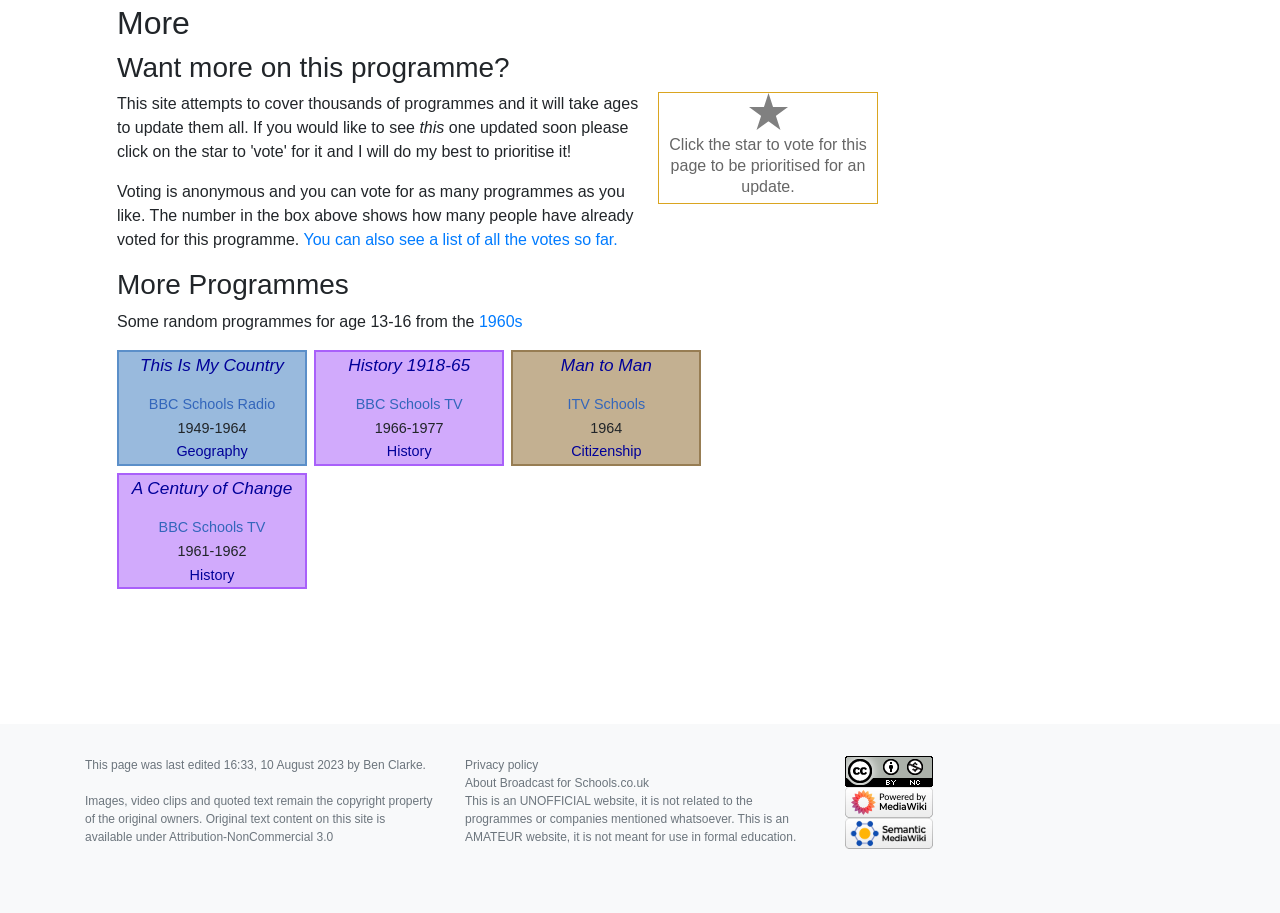Identify the bounding box coordinates for the UI element described as: "History". The coordinates should be provided as four floats between 0 and 1: [left, top, right, bottom].

[0.302, 0.486, 0.337, 0.503]